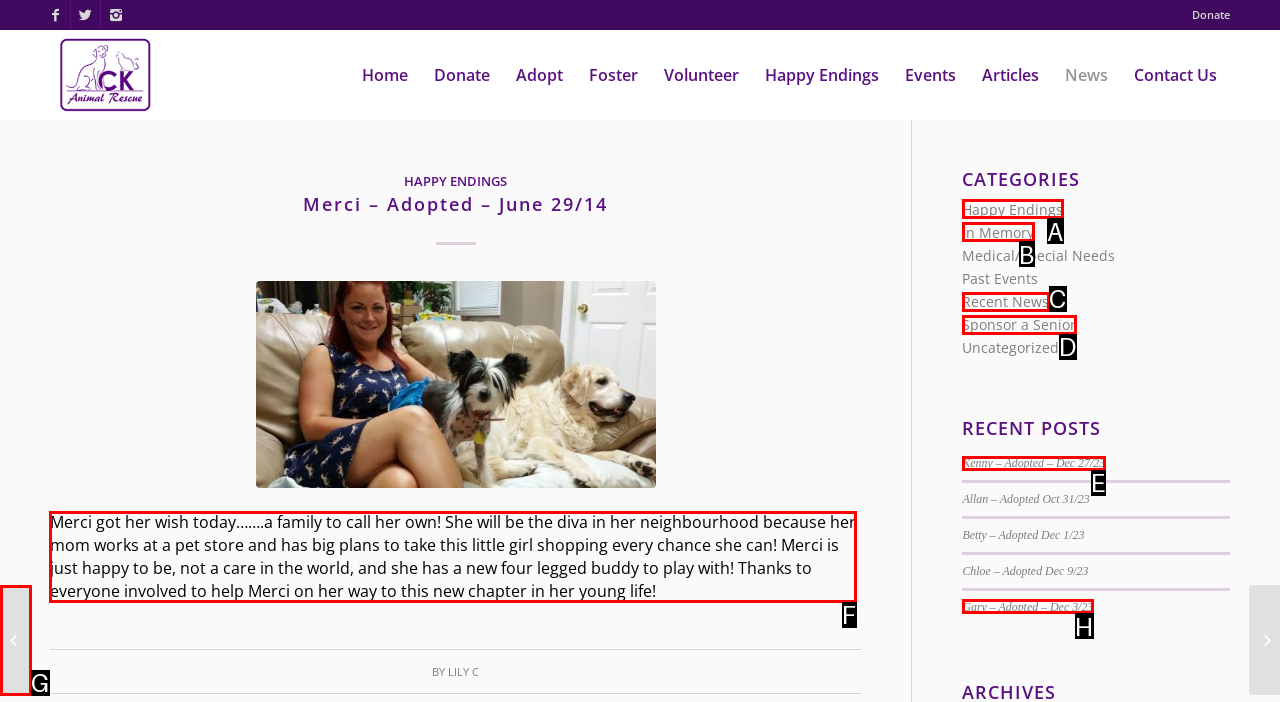For the task: Read about Merci's adoption story, identify the HTML element to click.
Provide the letter corresponding to the right choice from the given options.

F